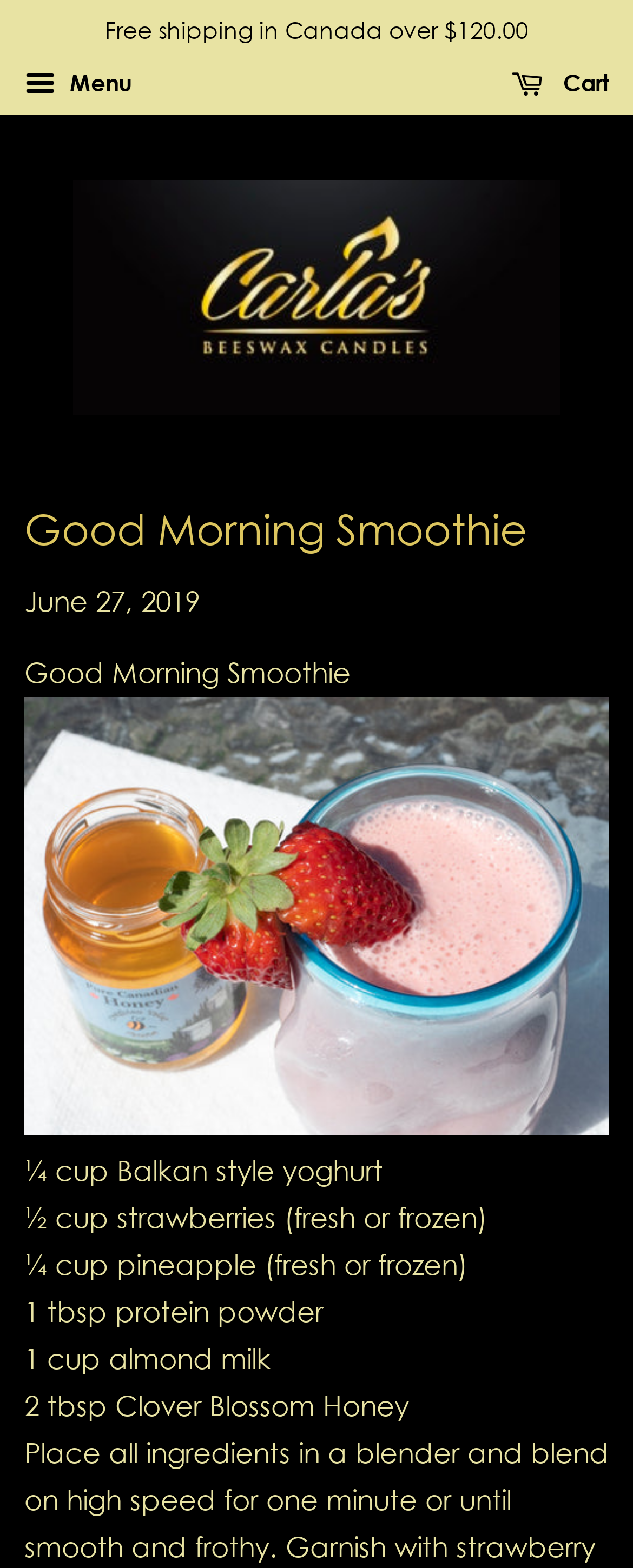Identify and provide the title of the webpage.

Good Morning Smoothie